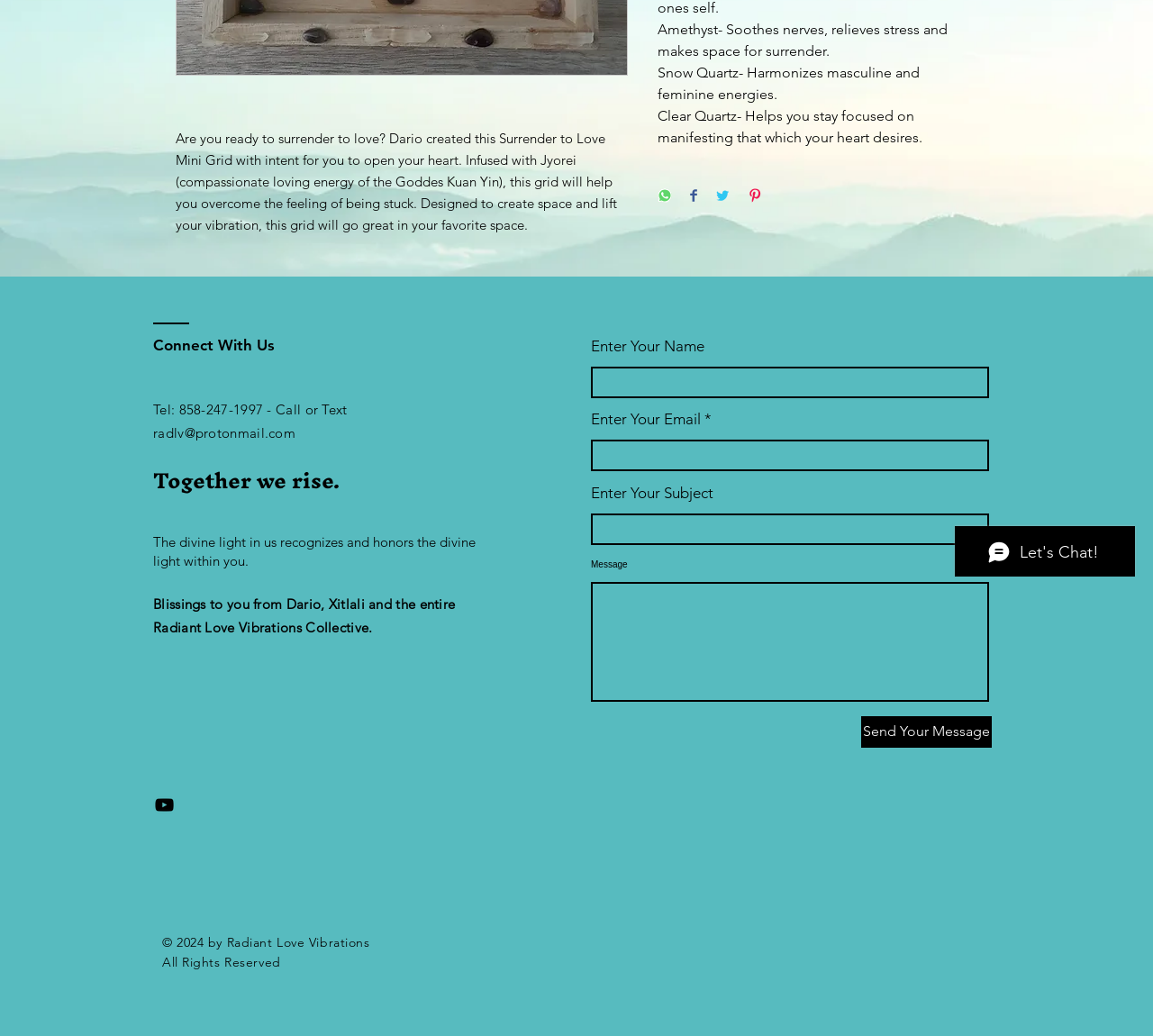Determine the bounding box coordinates (top-left x, top-left y, bottom-right x, bottom-right y) of the UI element described in the following text: aria-label="YouTube"

[0.133, 0.766, 0.152, 0.788]